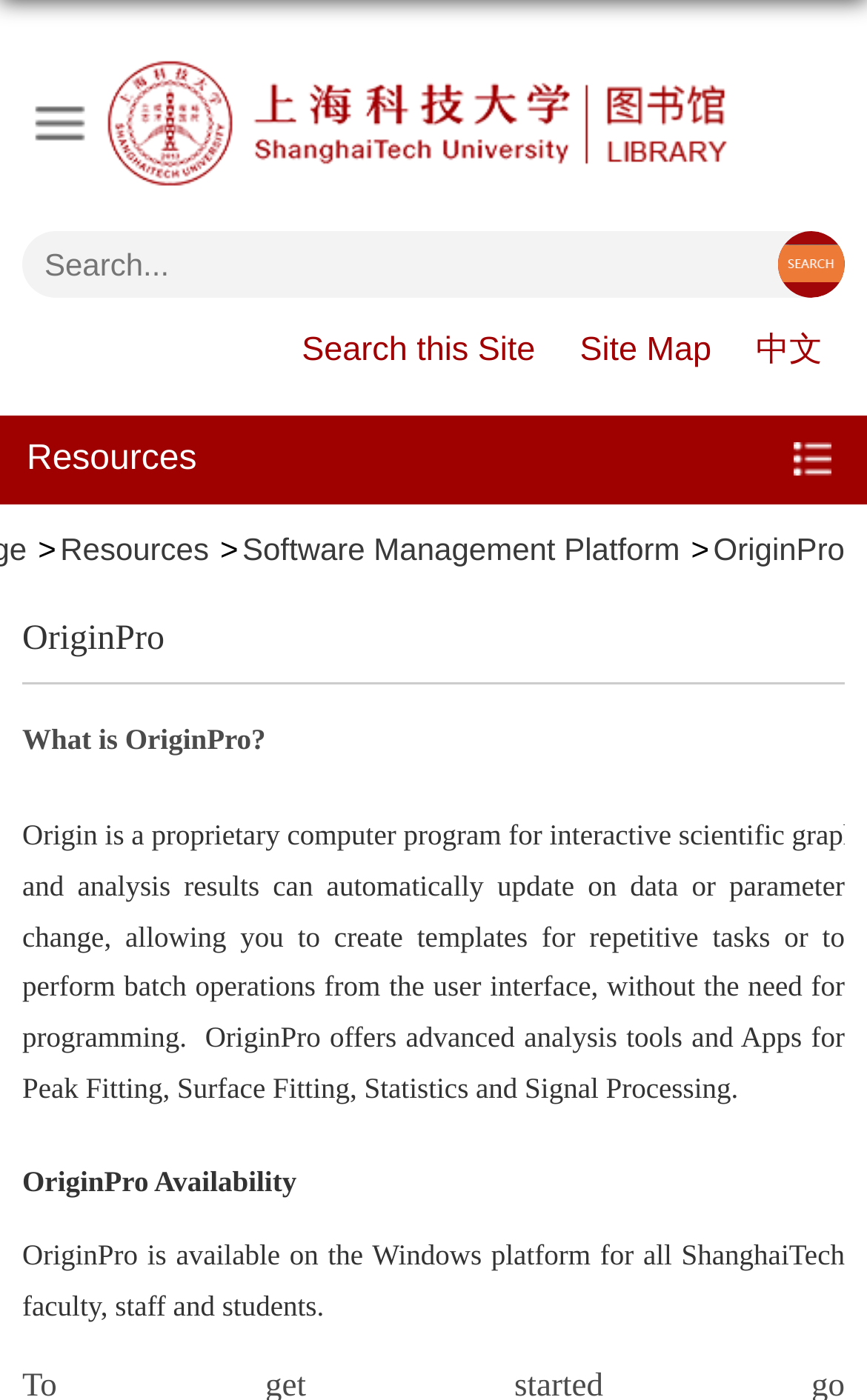Identify the bounding box coordinates of the clickable region required to complete the instruction: "learn about OriginPro". The coordinates should be given as four float numbers within the range of 0 and 1, i.e., [left, top, right, bottom].

[0.026, 0.425, 0.19, 0.488]